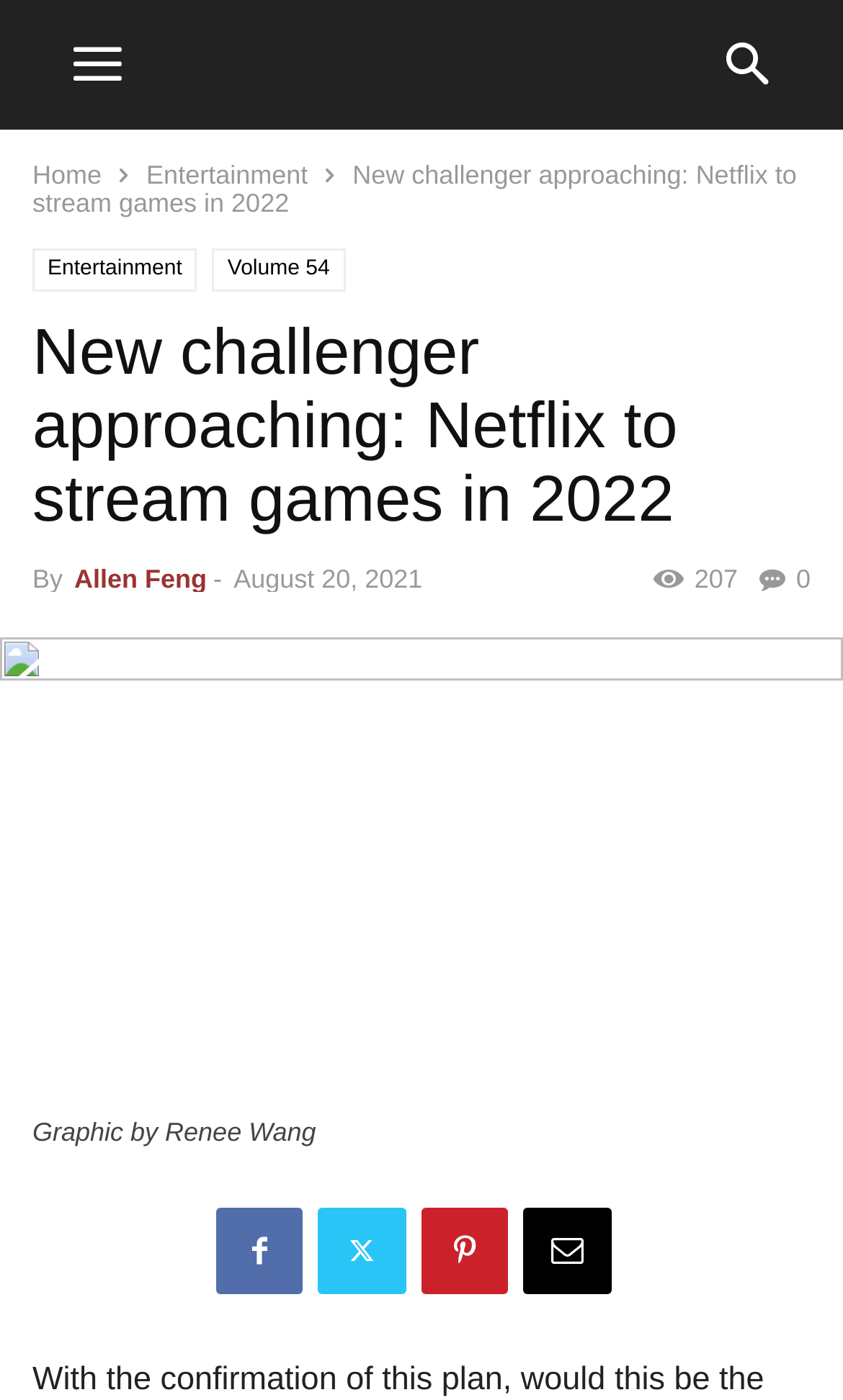Please answer the following question using a single word or phrase: Who is the author of the article?

Allen Feng